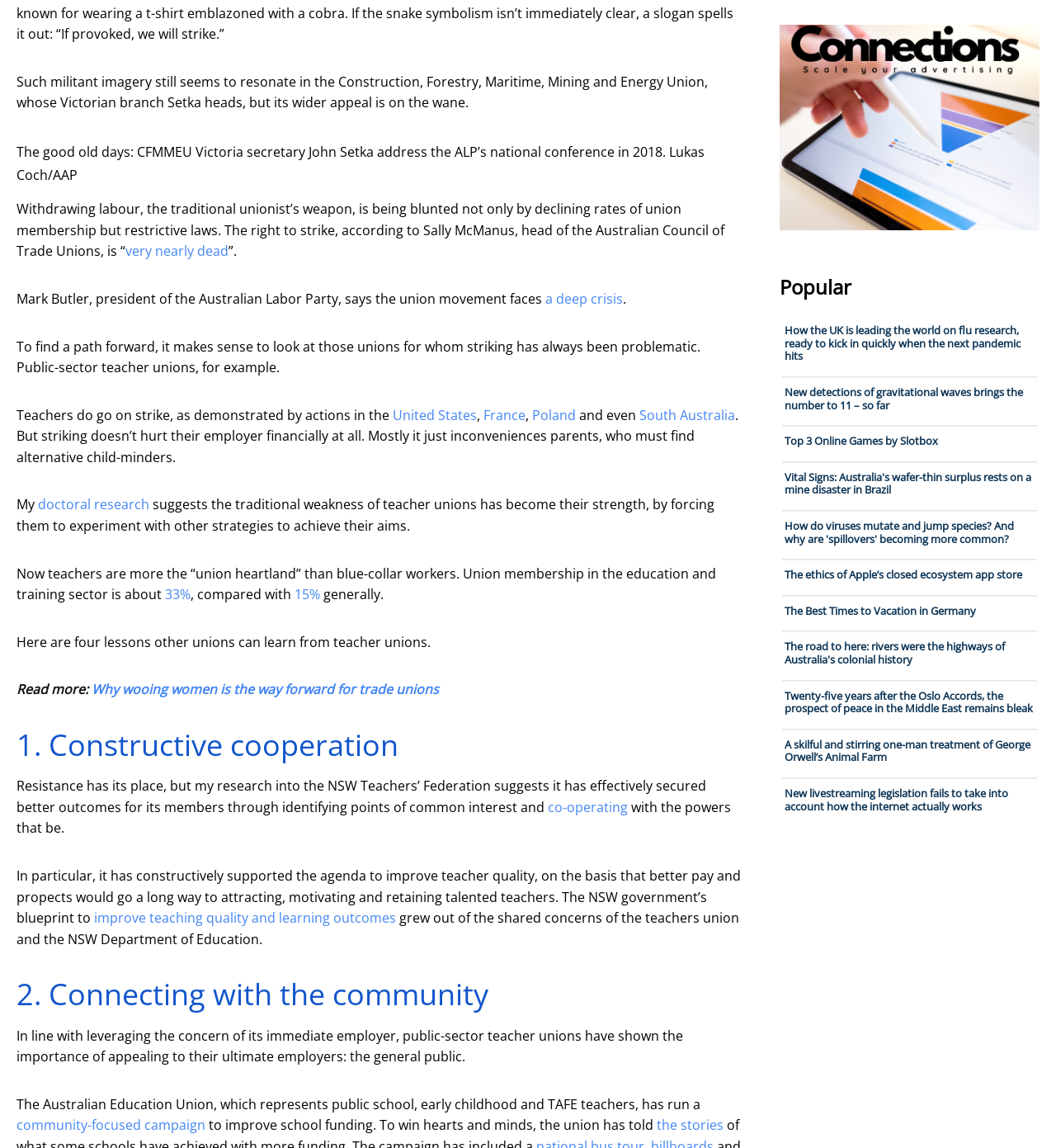Find the bounding box of the UI element described as: "a deep crisis". The bounding box coordinates should be given as four float values between 0 and 1, i.e., [left, top, right, bottom].

[0.516, 0.252, 0.59, 0.268]